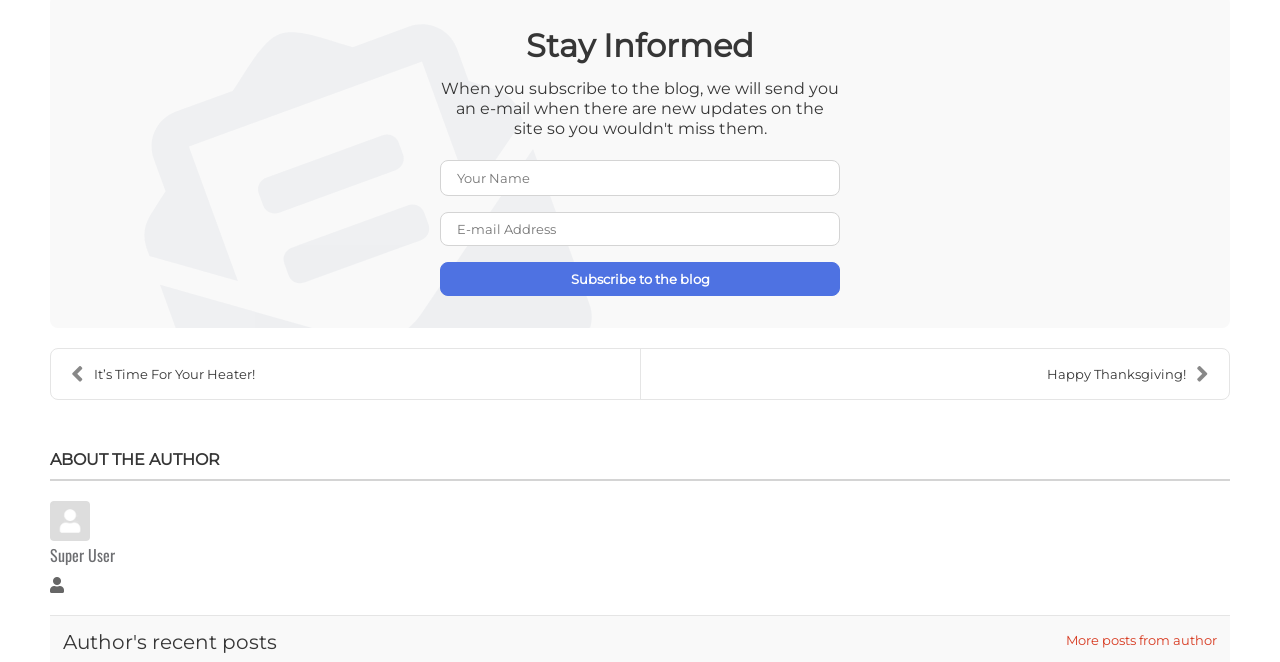Determine the bounding box coordinates for the clickable element to execute this instruction: "Read 'It’s Time For Your Heater!' article". Provide the coordinates as four float numbers between 0 and 1, i.e., [left, top, right, bottom].

[0.04, 0.528, 0.5, 0.603]